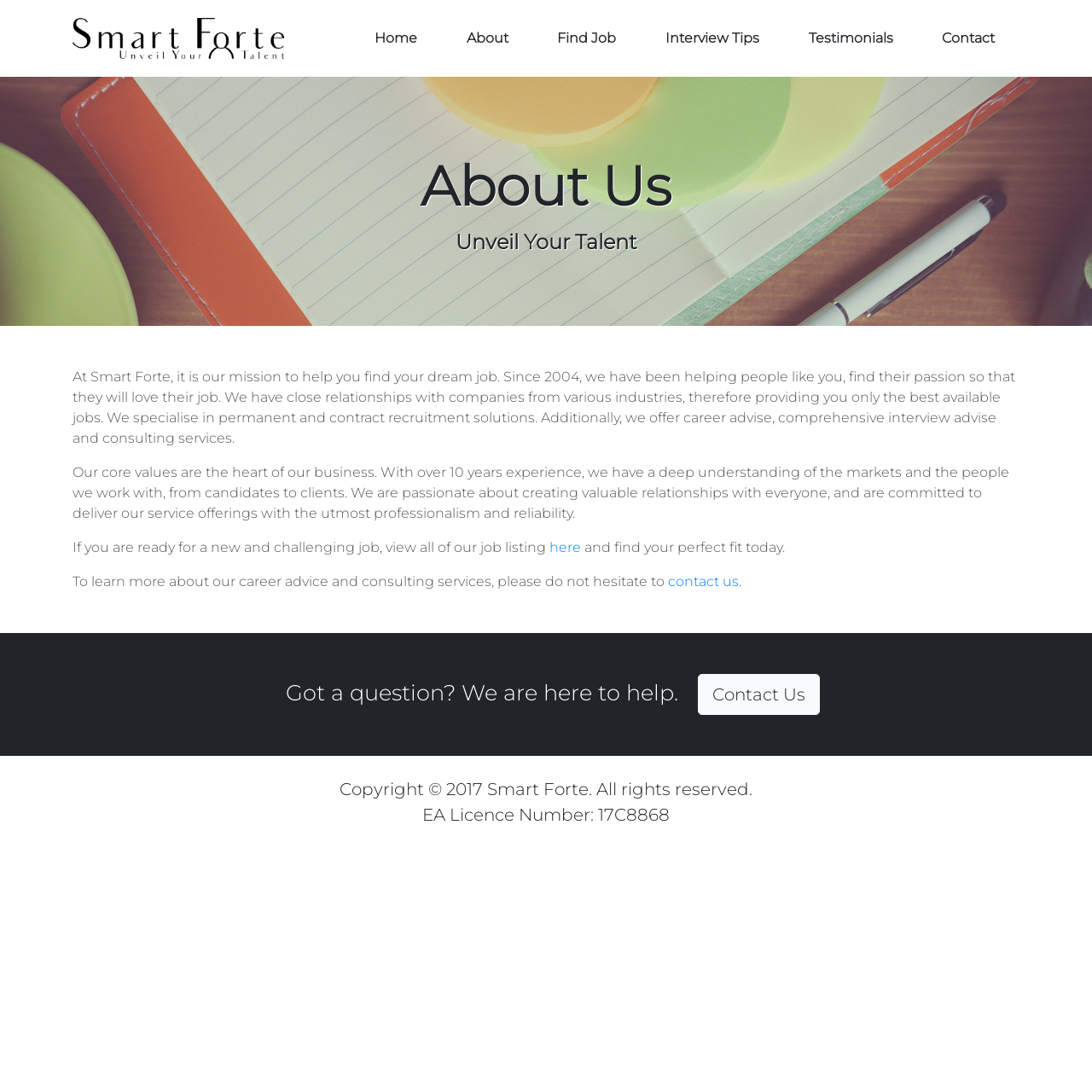Determine the bounding box for the UI element as described: "here". The coordinates should be represented as four float numbers between 0 and 1, formatted as [left, top, right, bottom].

[0.503, 0.494, 0.532, 0.509]